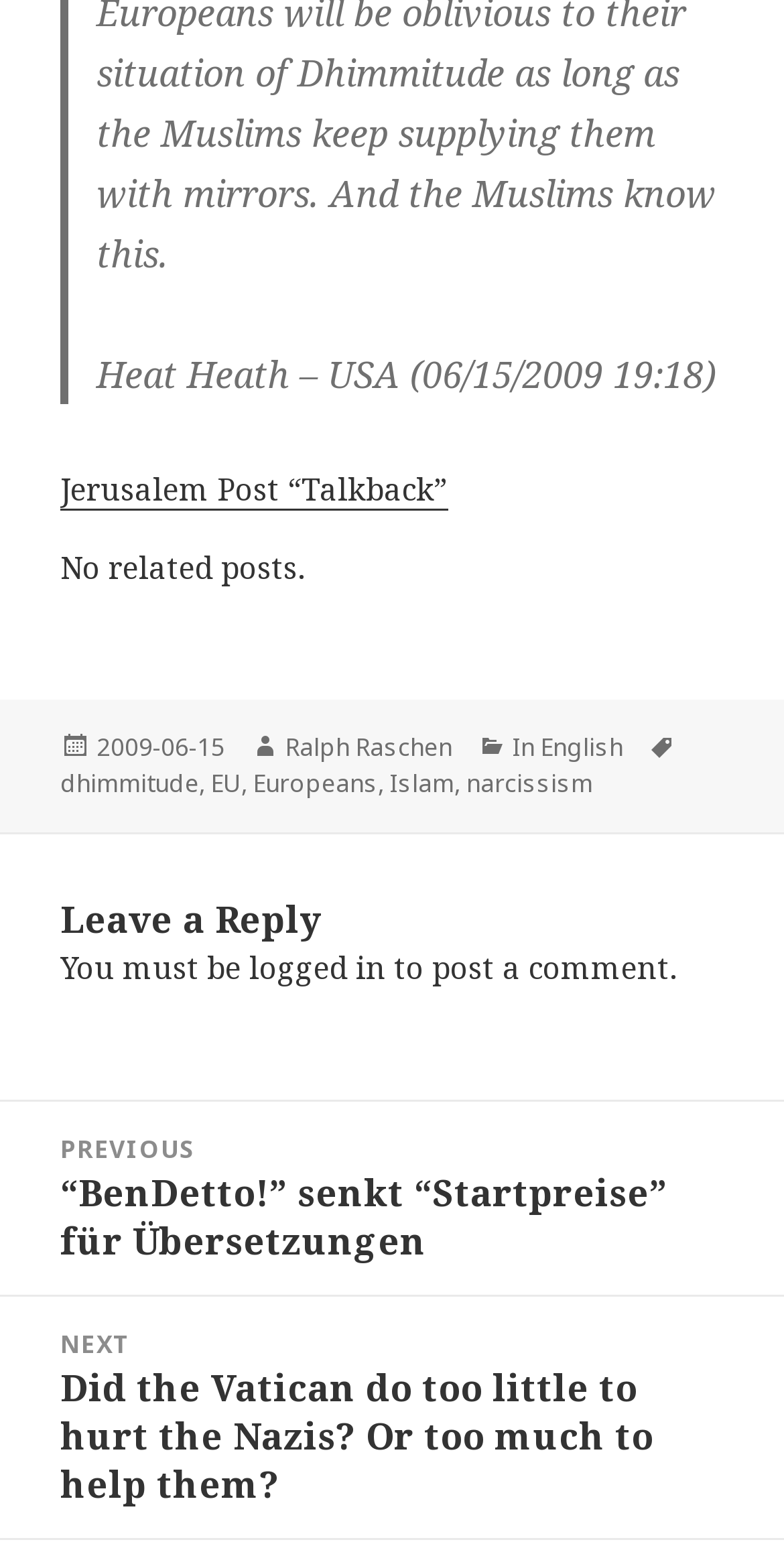What is the purpose of the 'Leave a Reply' section?
Examine the webpage screenshot and provide an in-depth answer to the question.

The 'Leave a Reply' section is a form that allows users to post a comment on the webpage. This is indicated by the text 'You must be logged in to post a comment'.